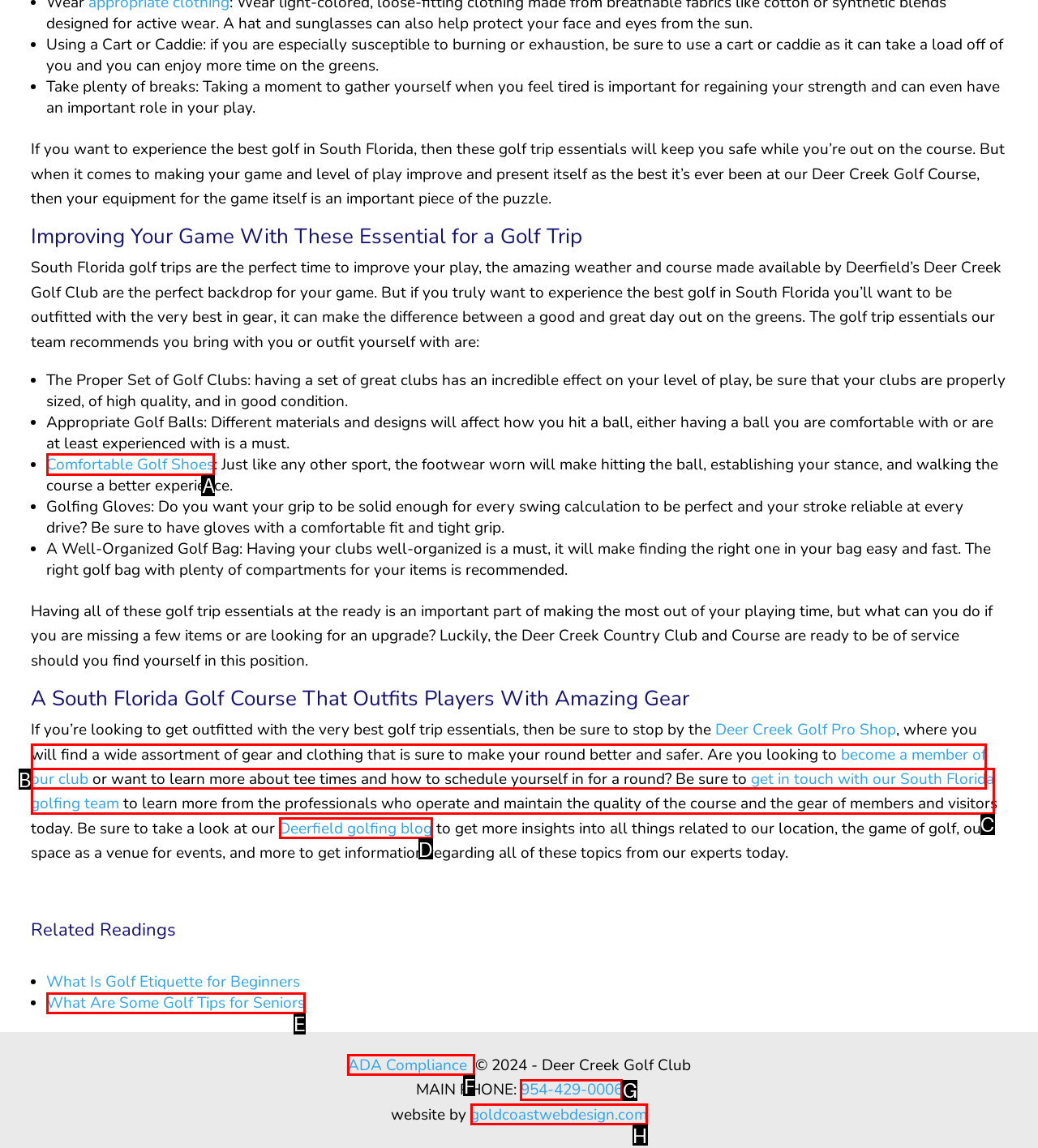Which option should I select to accomplish the task: Click on 'Comfortable Golf Shoes'? Respond with the corresponding letter from the given choices.

A